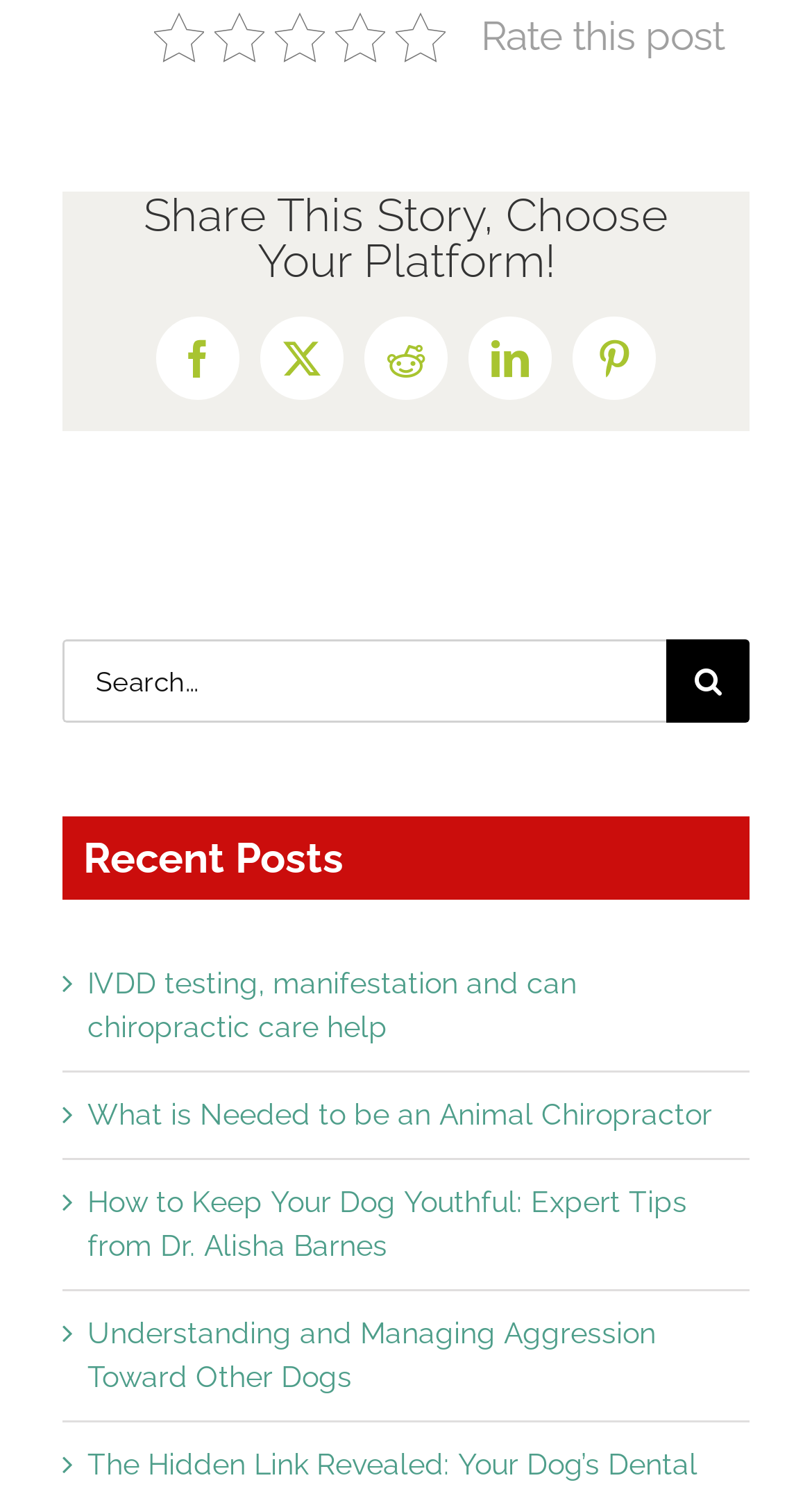Please identify the bounding box coordinates of the element I need to click to follow this instruction: "View the post about keeping your dog youthful".

[0.108, 0.797, 0.846, 0.849]